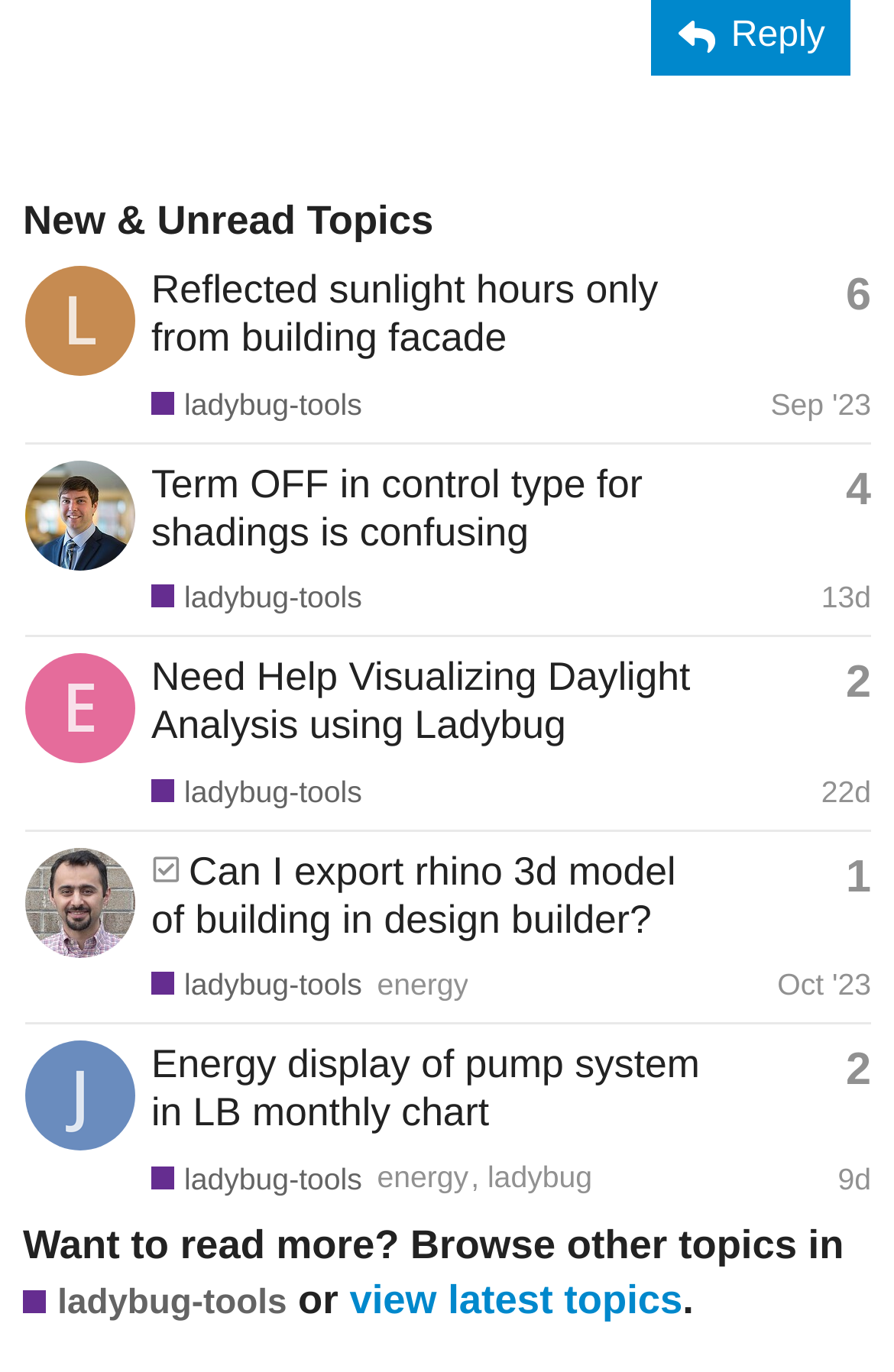Who is the latest poster of the topic 'Term OFF in control type for shadings is confusing'?
Can you provide an in-depth and detailed response to the question?

The latest poster of the topic 'Term OFF in control type for shadings is confusing' is 'chris', which is indicated by the link element with the text 'chris's profile, latest poster' in the gridcell of the table.